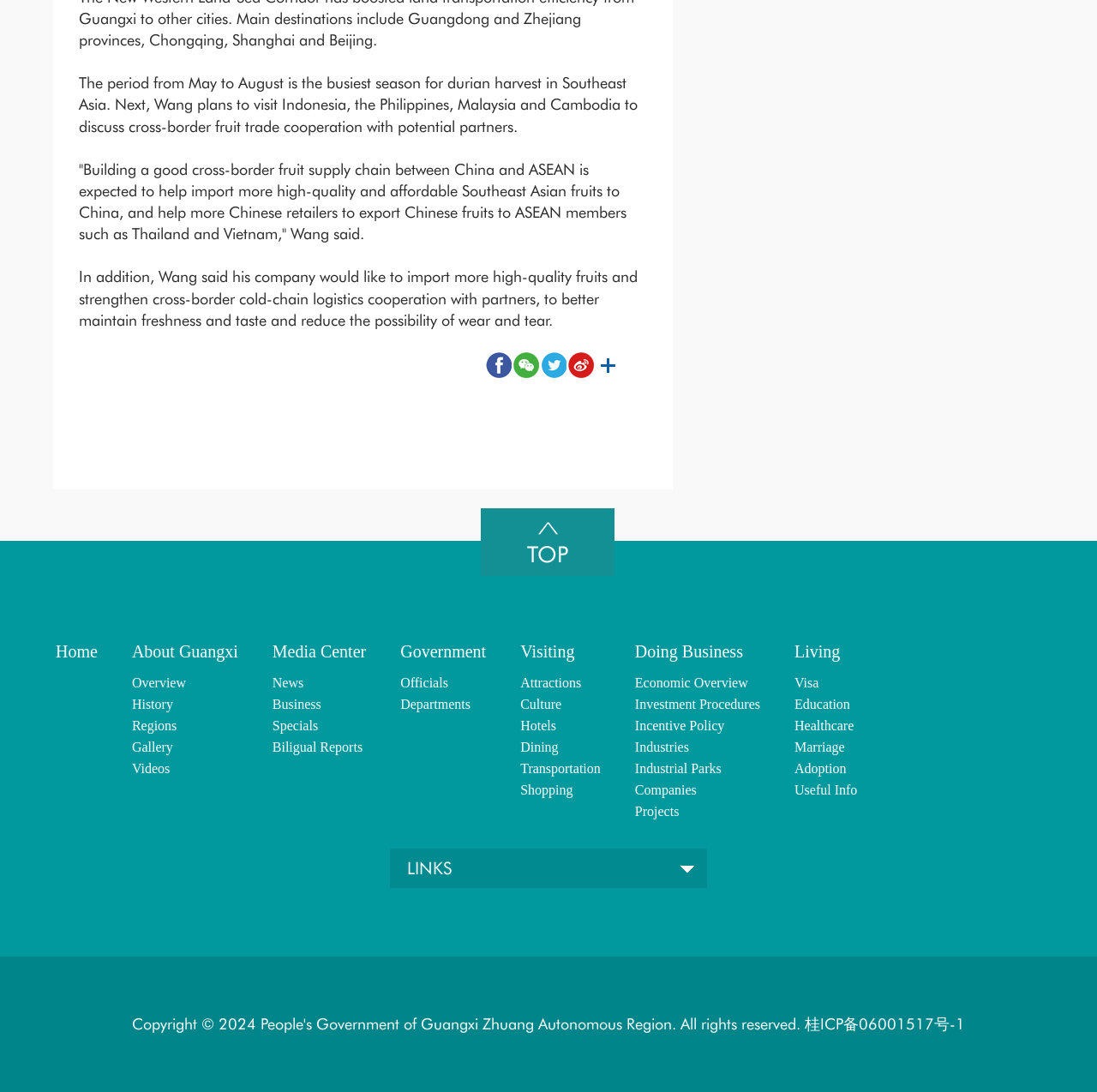From the screenshot, find the bounding box of the UI element matching this description: "Media Center". Supply the bounding box coordinates in the form [left, top, right, bottom], each a float between 0 and 1.

[0.248, 0.588, 0.334, 0.605]